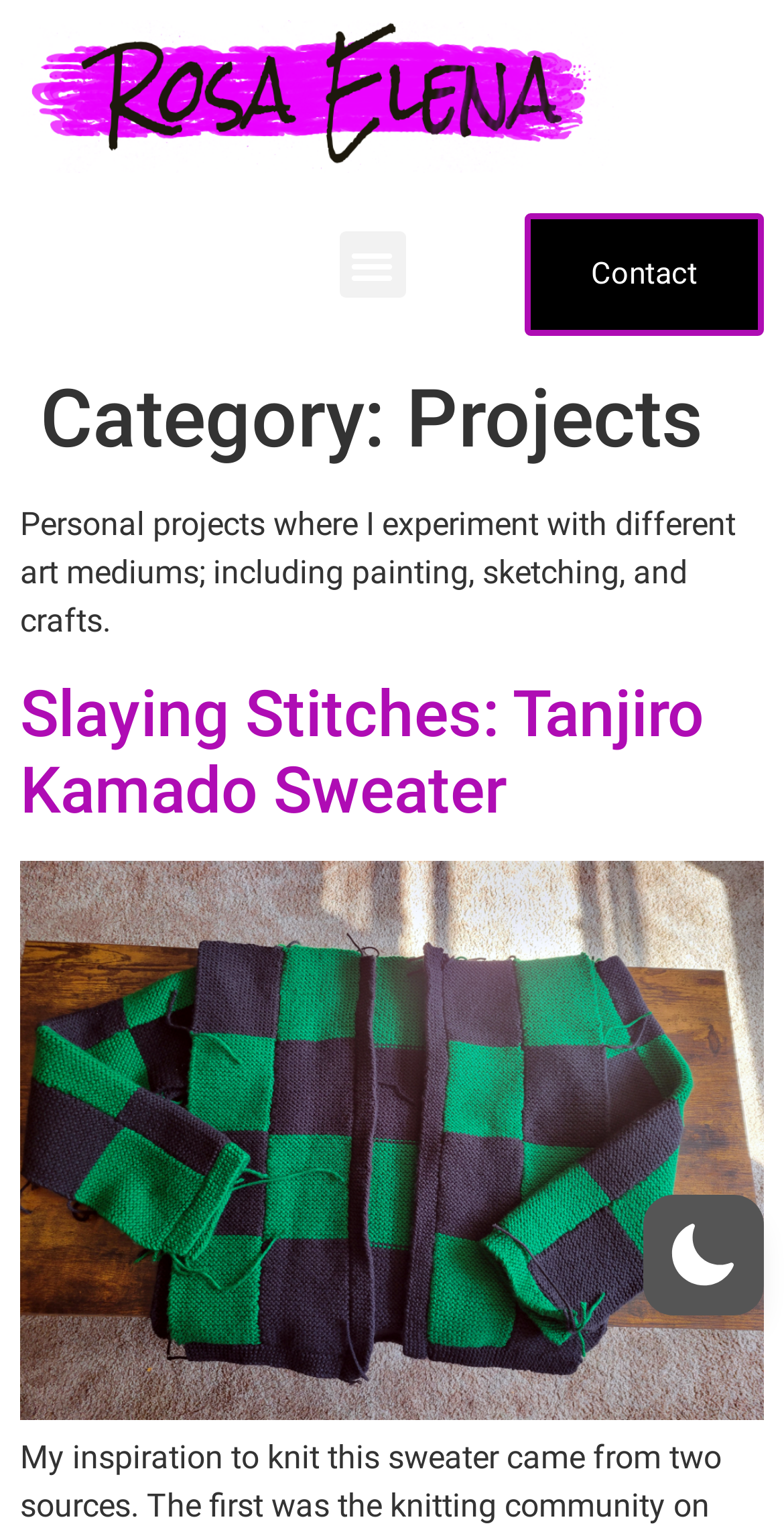Please answer the following question using a single word or phrase: 
What is the link at the top right corner?

Contact